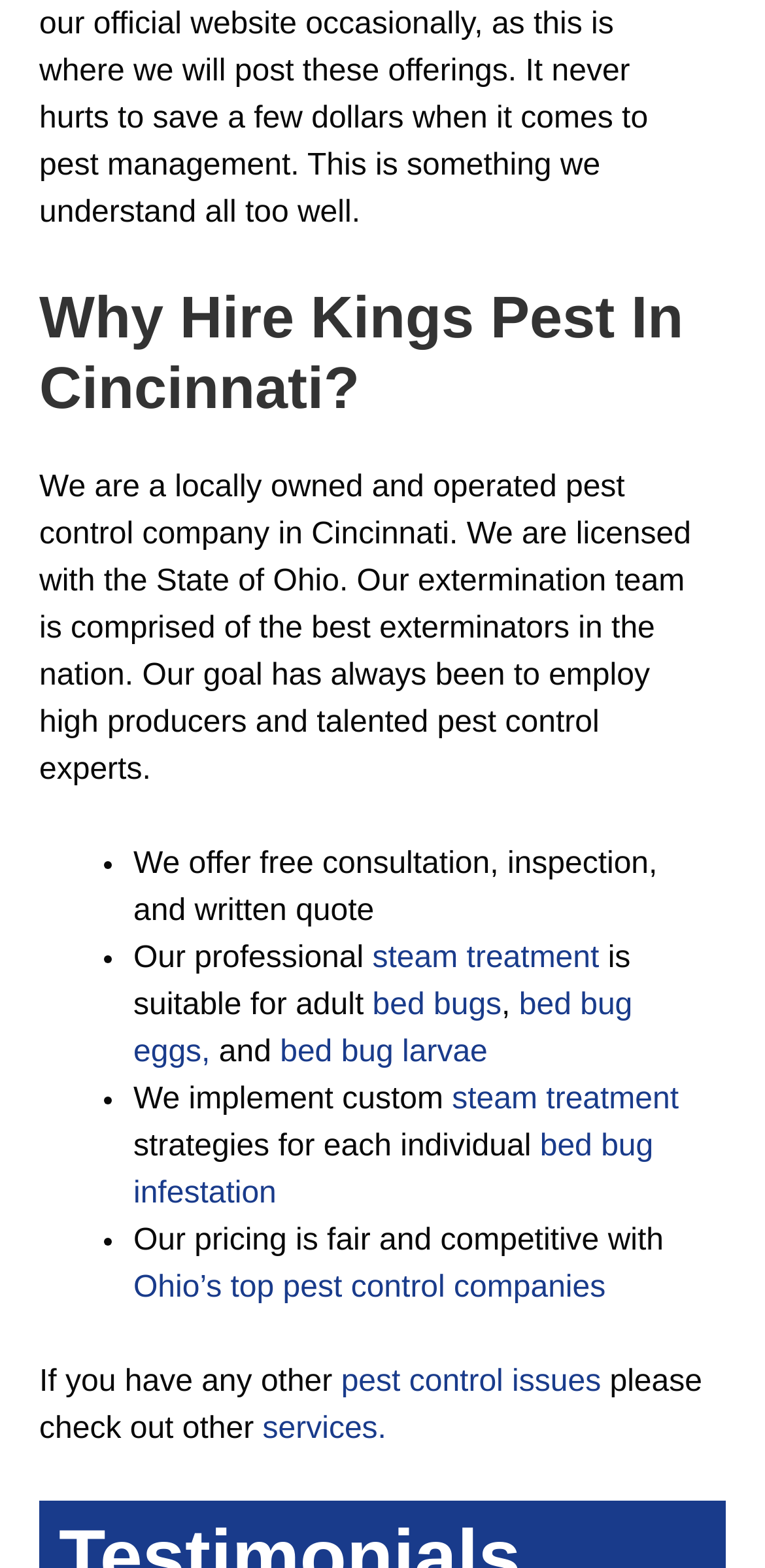What is the target pest for the steam treatment?
Answer the question with detailed information derived from the image.

The target pest for the steam treatment is mentioned in the list of benefits, which states 'Our professional steam treatment is suitable for adult bed bugs, bed bug eggs, and bed bug larvae.'